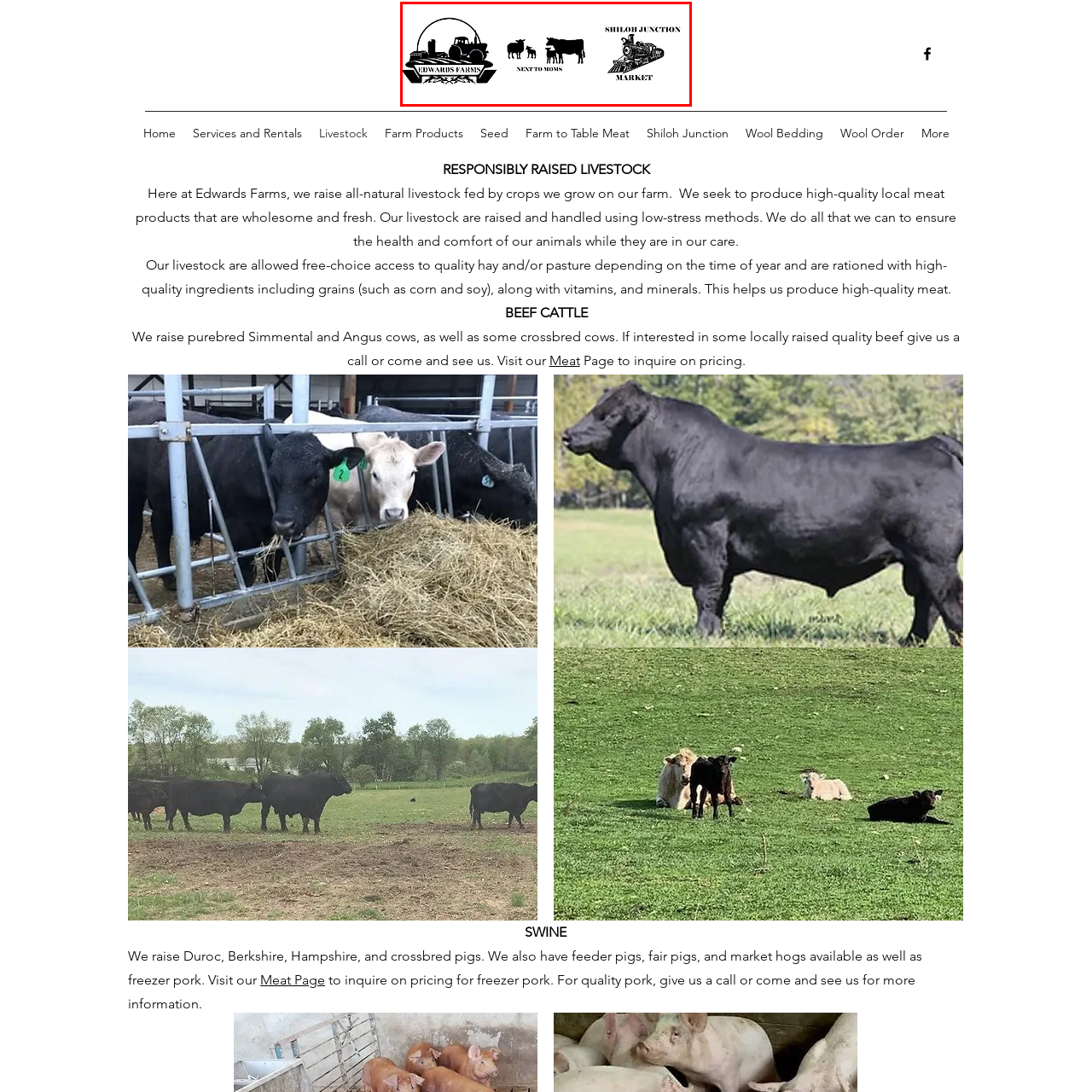Look closely at the image highlighted by the red bounding box and supply a detailed explanation in response to the following question: What is symbolized by the tractor in the emblem?

The tractor in the emblem is a symbol that represents the farming operations of Edward's Farms, which is a key aspect of their agricultural activities.